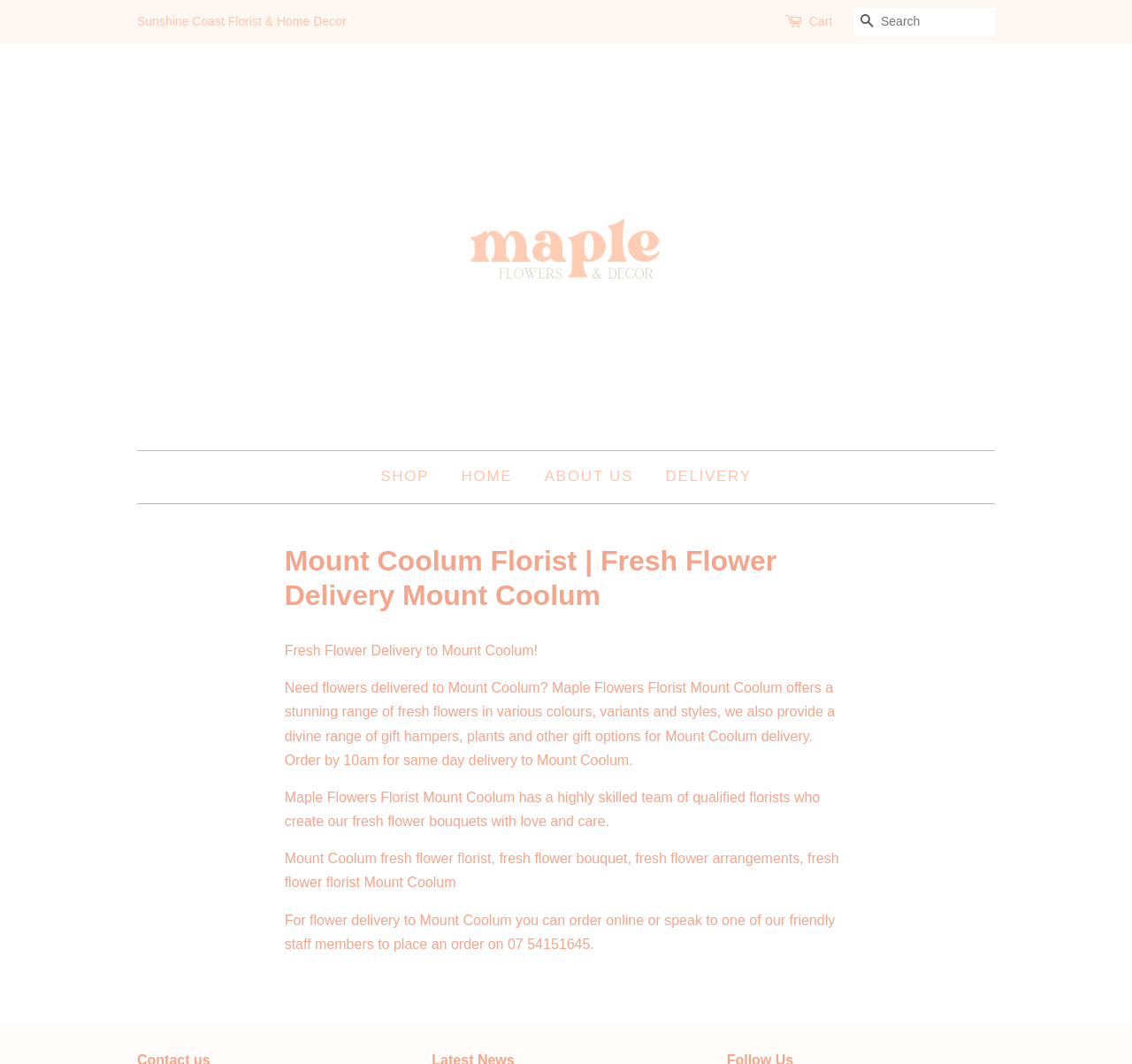Provide a short answer to the following question with just one word or phrase: How can customers place an order?

online or by phone